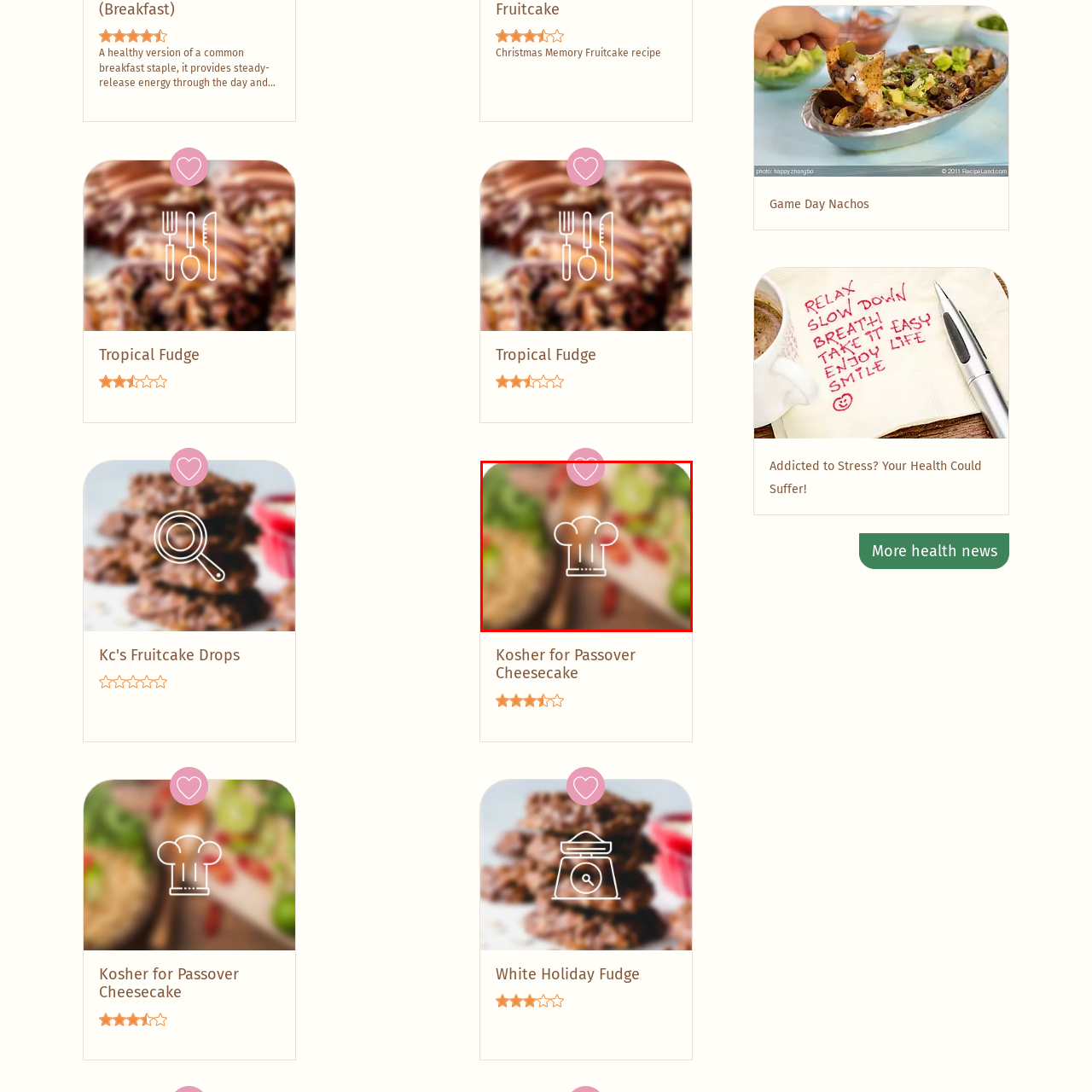What type of meals is the image suggesting?
Carefully examine the content inside the red bounding box and give a detailed response based on what you observe.

The blurred background showcasing healthy ingredients, possibly salad components, suggests a focus on fresh, nutritious meals, which is ideal for recipes, cooking tutorials, or food-related content.